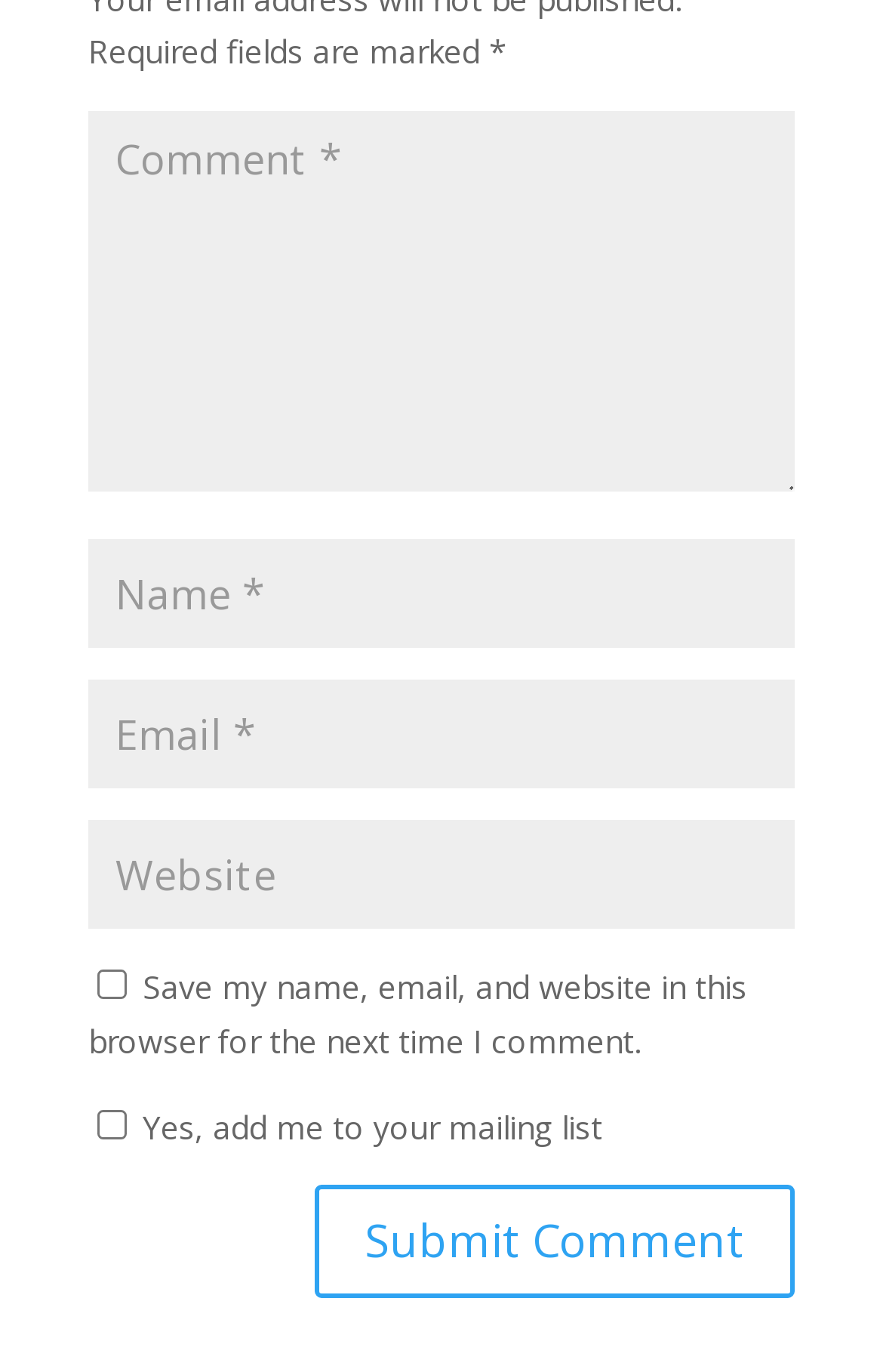Locate the bounding box of the UI element defined by this description: "input value="Comment *" name="comment"". The coordinates should be given as four float numbers between 0 and 1, formatted as [left, top, right, bottom].

[0.1, 0.081, 0.9, 0.359]